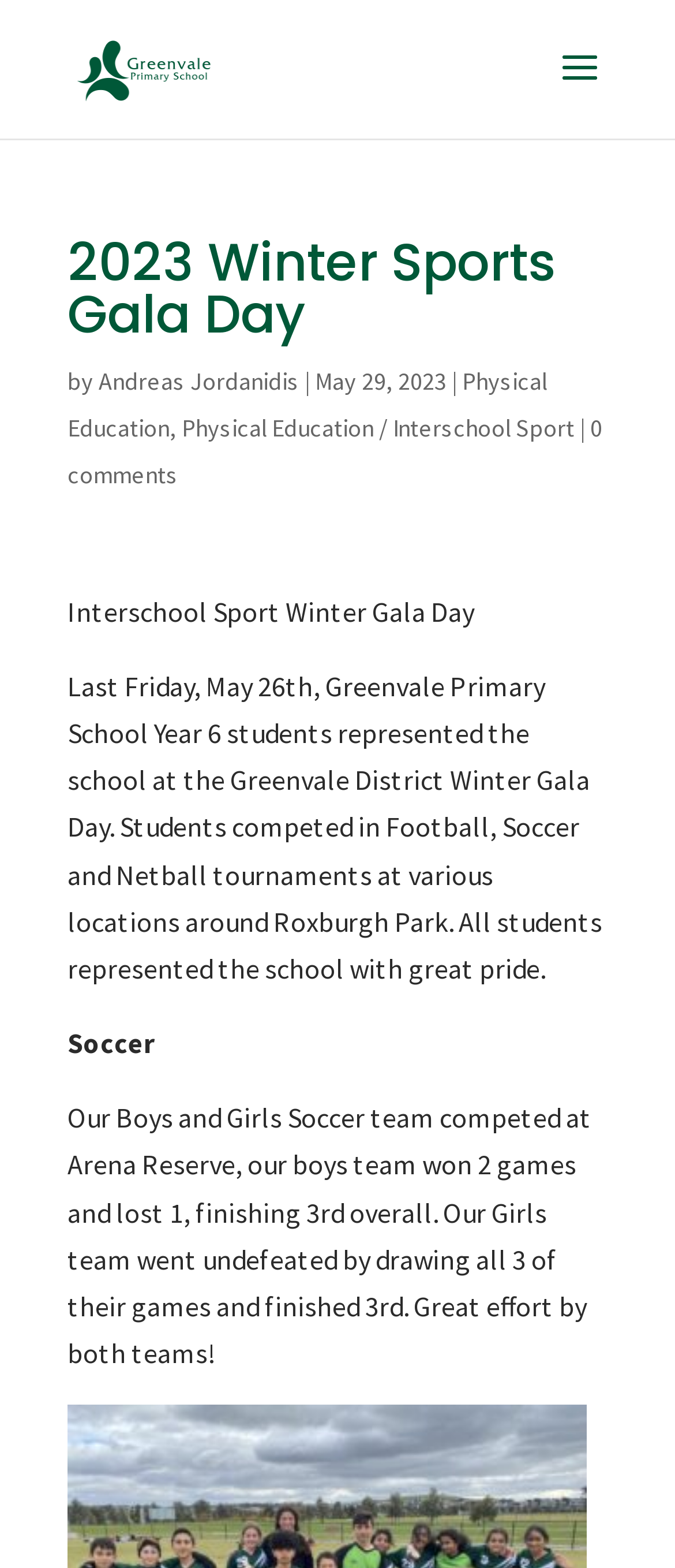Please provide the main heading of the webpage content.

2023 Winter Sports Gala Day